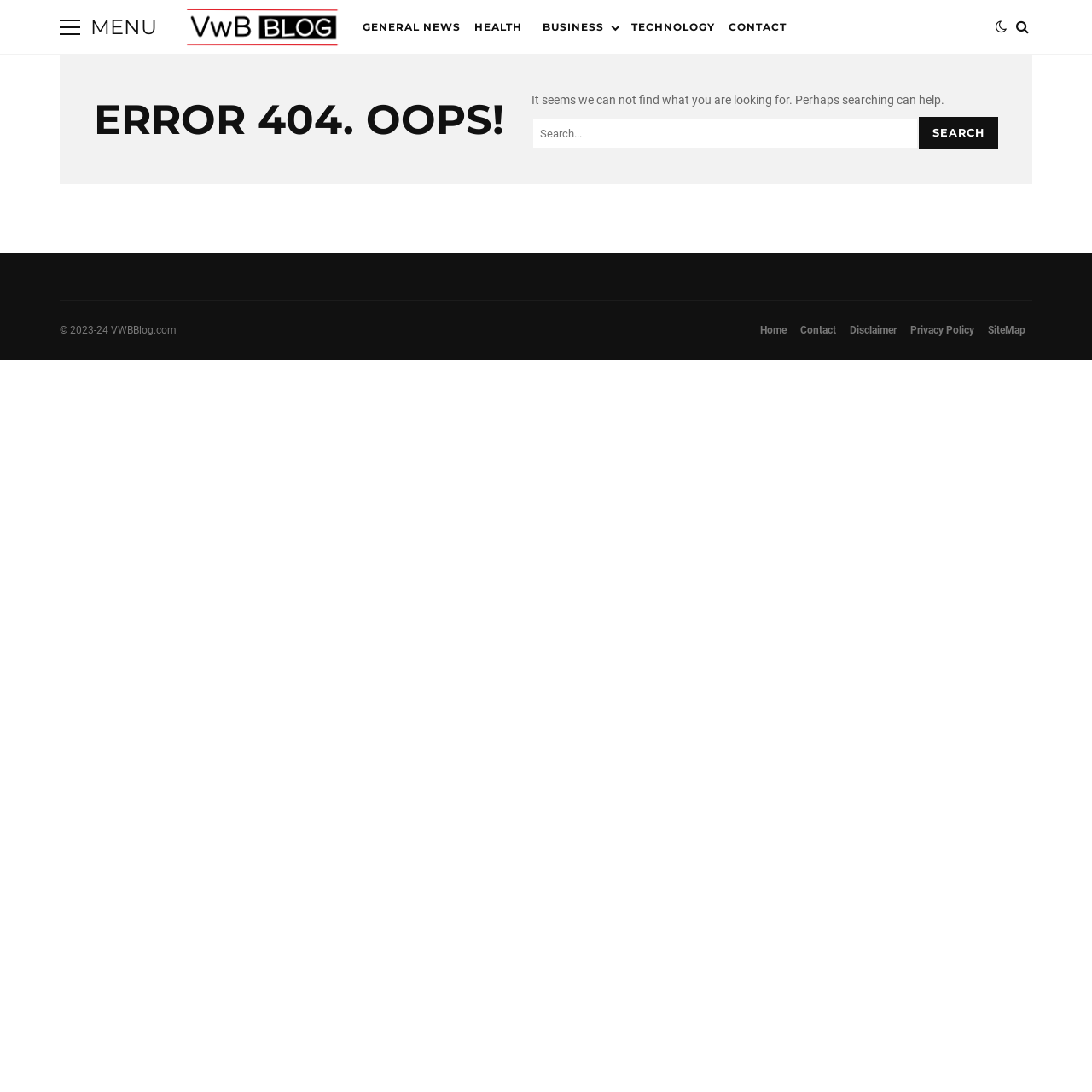Find the bounding box of the element with the following description: "parent_node: SEARCH name="s" placeholder="Search..."". The coordinates must be four float numbers between 0 and 1, formatted as [left, top, right, bottom].

[0.487, 0.107, 0.841, 0.137]